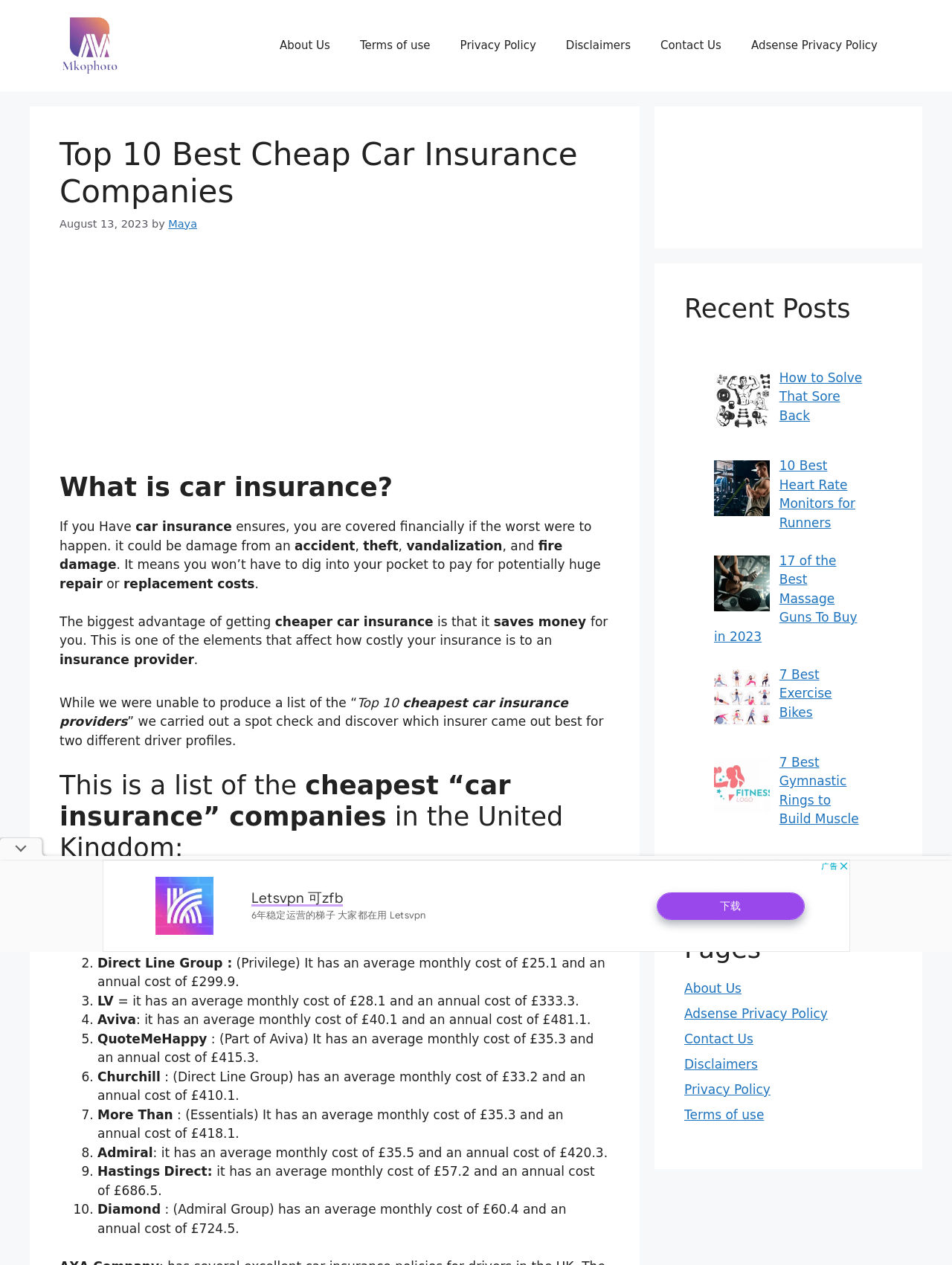Mark the bounding box of the element that matches the following description: "alt="Mkophoto"".

[0.062, 0.03, 0.125, 0.041]